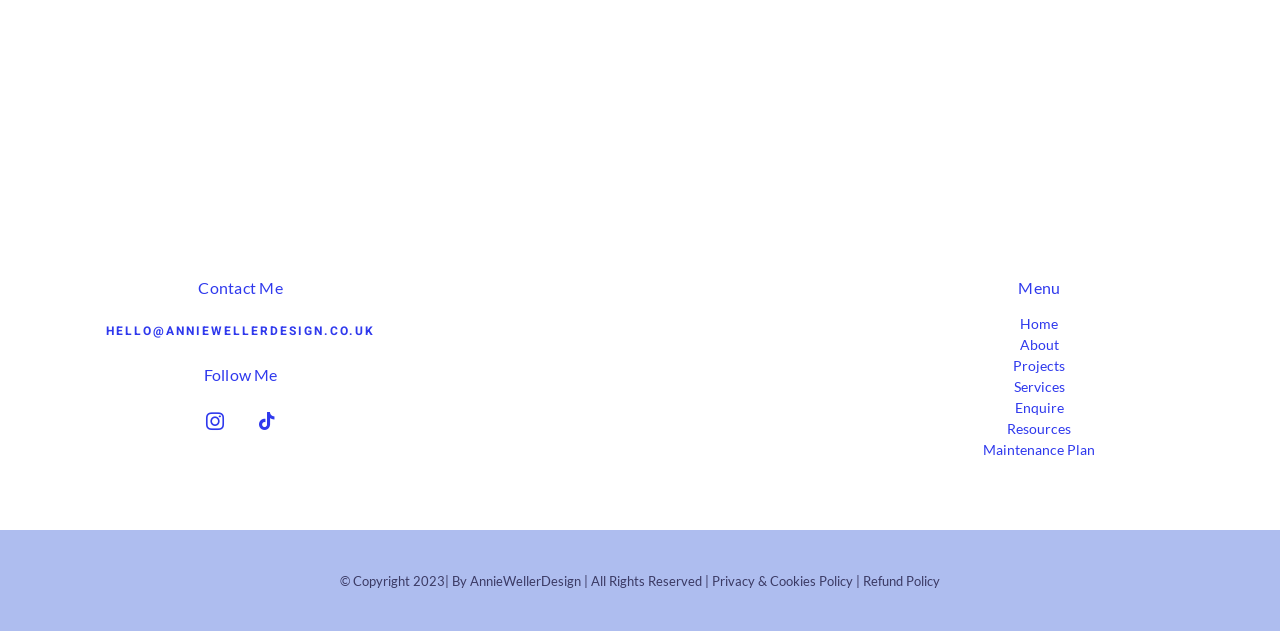Locate the bounding box coordinates of the clickable area needed to fulfill the instruction: "Visit the About page".

[0.674, 0.529, 0.95, 0.562]